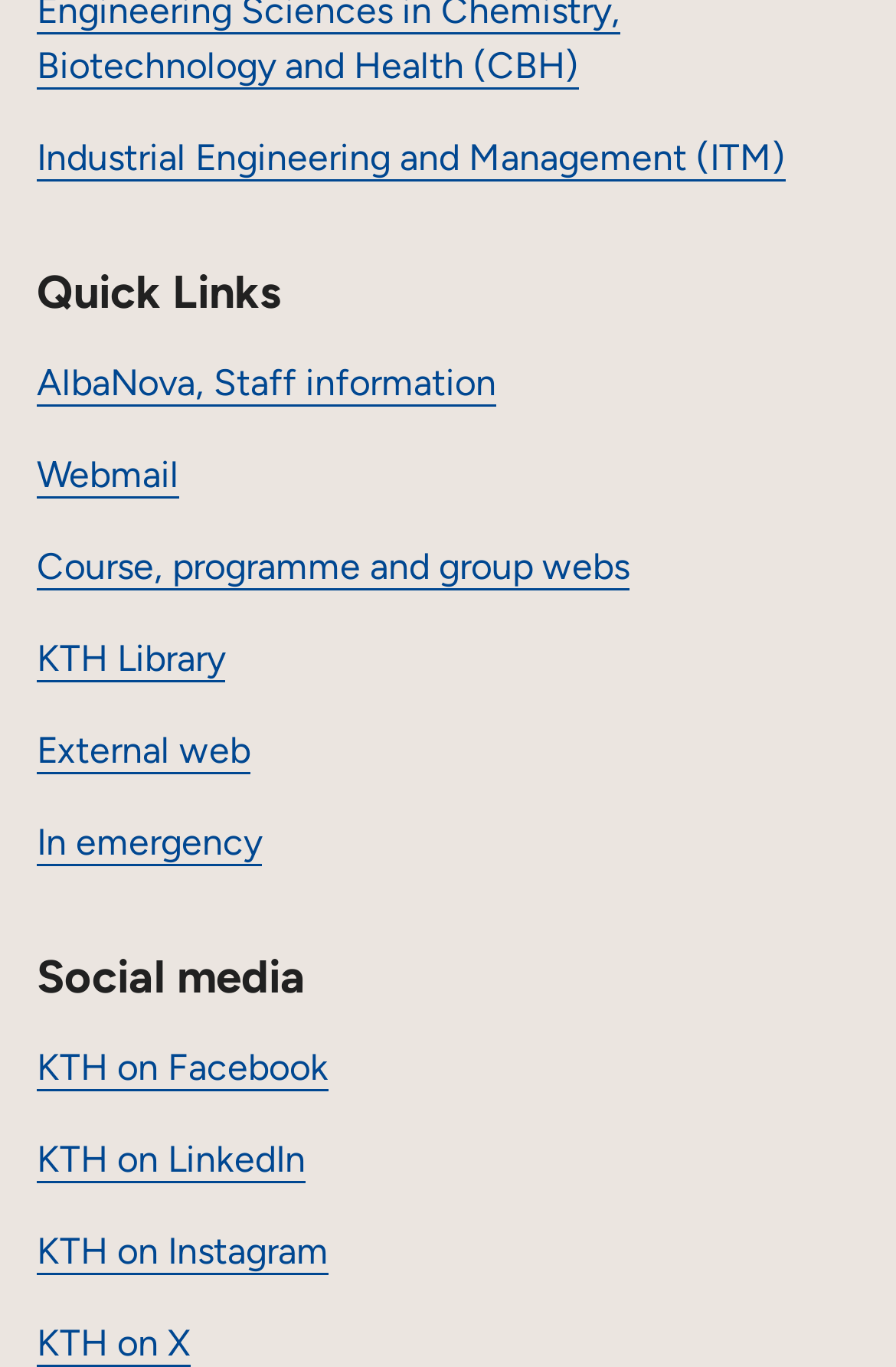Locate the bounding box coordinates of the element you need to click to accomplish the task described by this instruction: "Follow KTH on Facebook".

[0.041, 0.765, 0.367, 0.797]